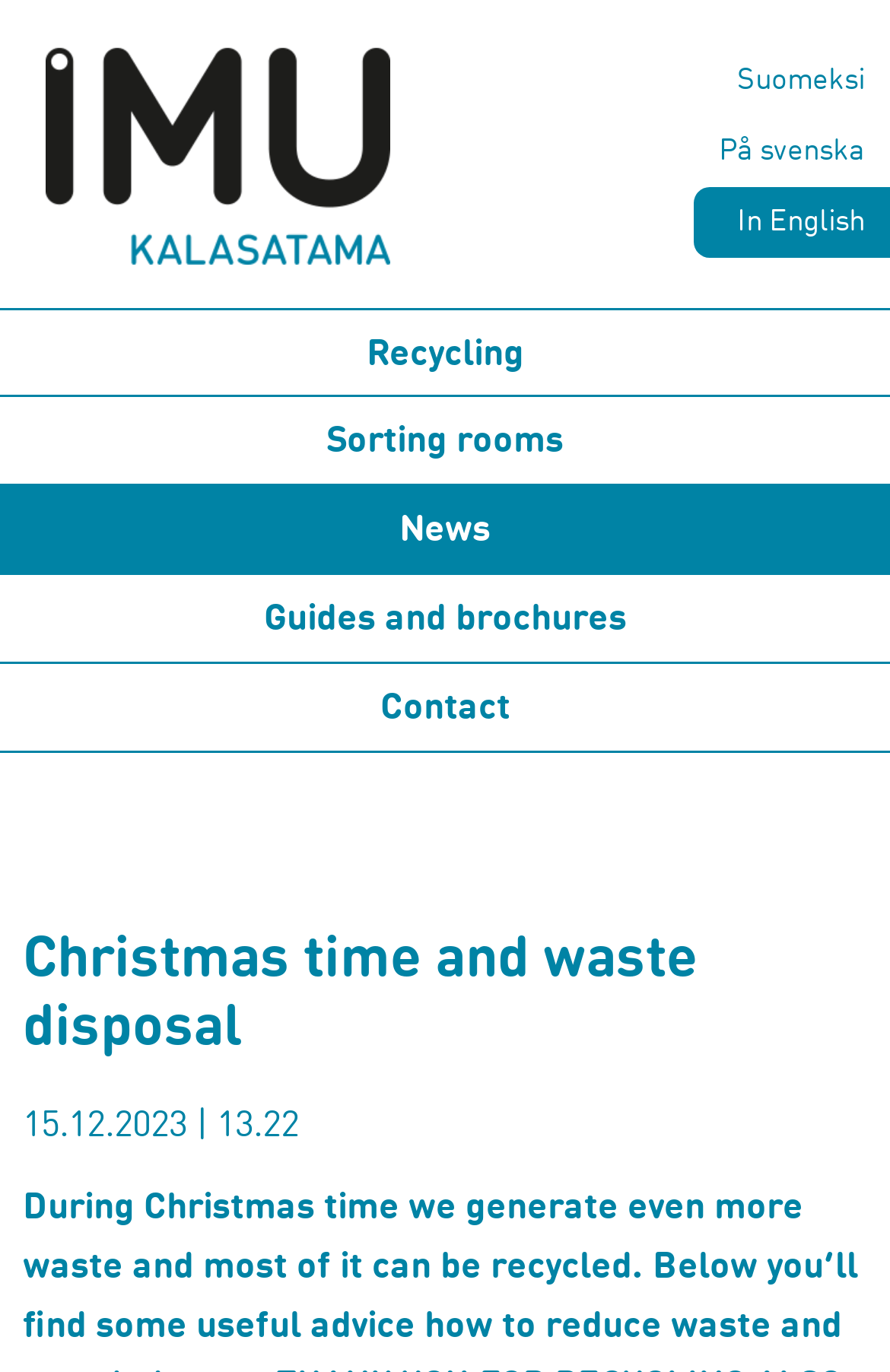Kindly determine the bounding box coordinates for the area that needs to be clicked to execute this instruction: "Read news".

[0.0, 0.354, 1.0, 0.419]